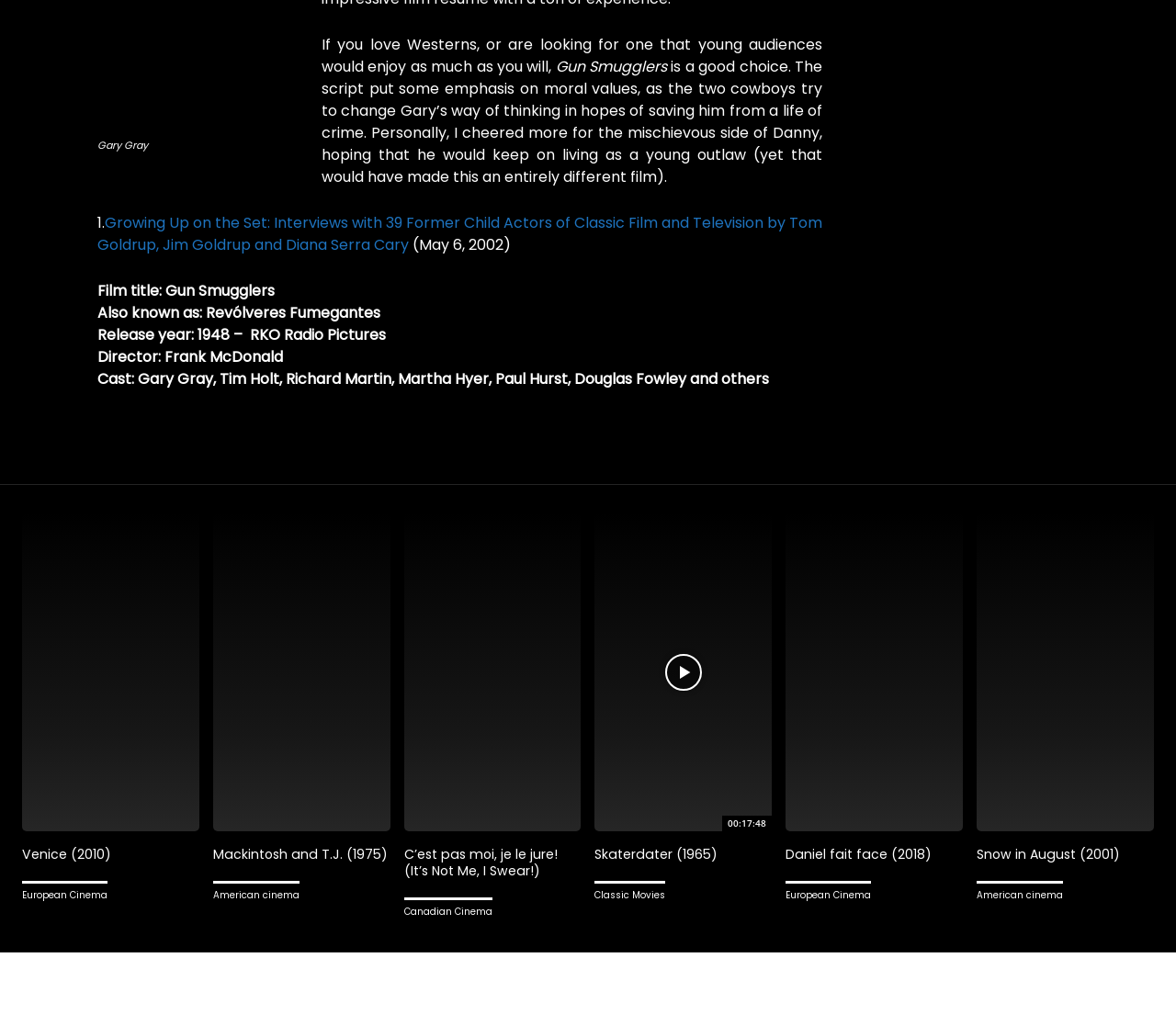What is the director of the film Gun Smugglers?
Please provide a single word or phrase as your answer based on the image.

Frank McDonald